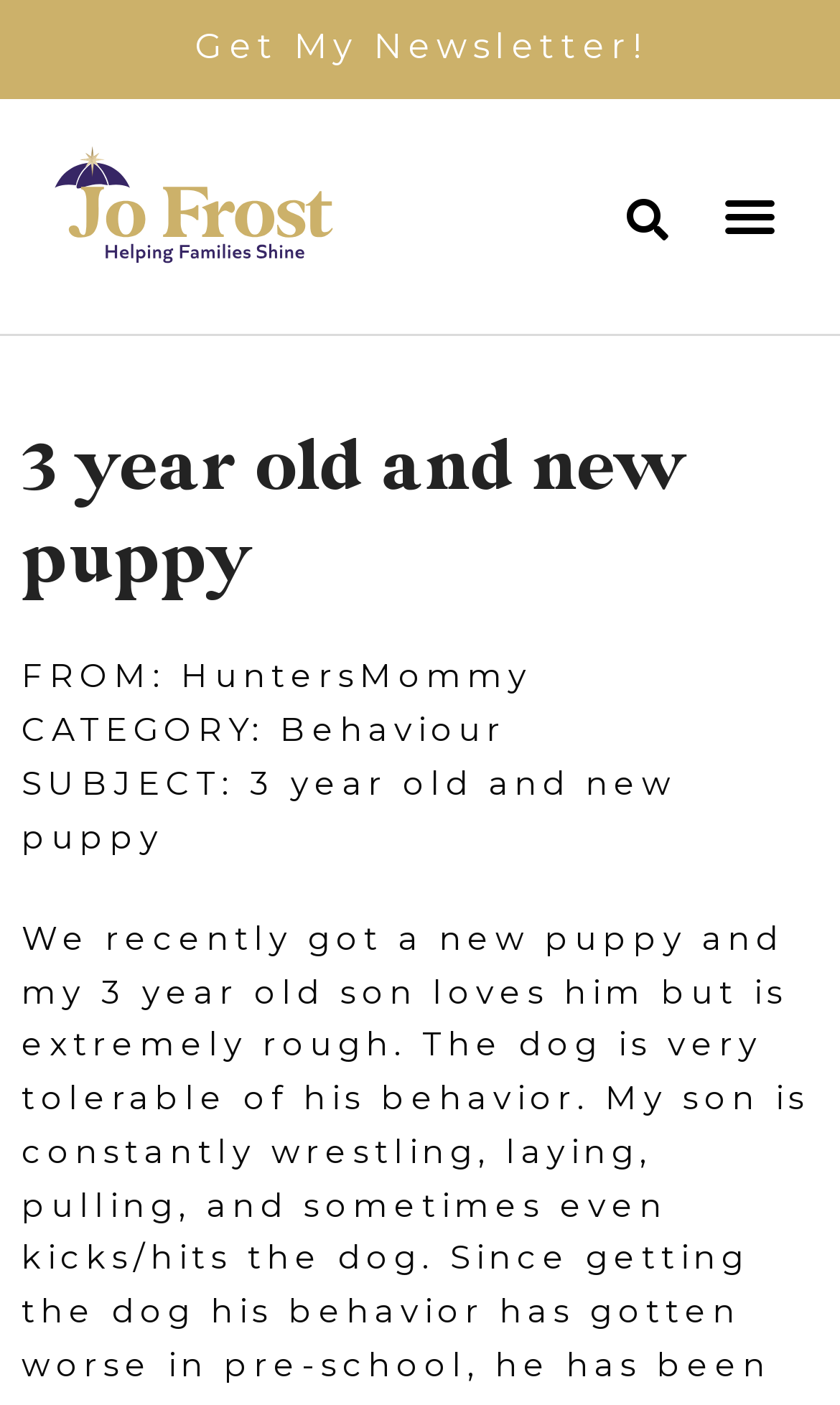What is the subject of the post?
Offer a detailed and full explanation in response to the question.

I found the subject of the post by looking at the static text elements on the webpage. Specifically, I found the text 'SUBJECT: 3 year old and new puppy' which indicates that the subject of the post is 3 year old and new puppy.